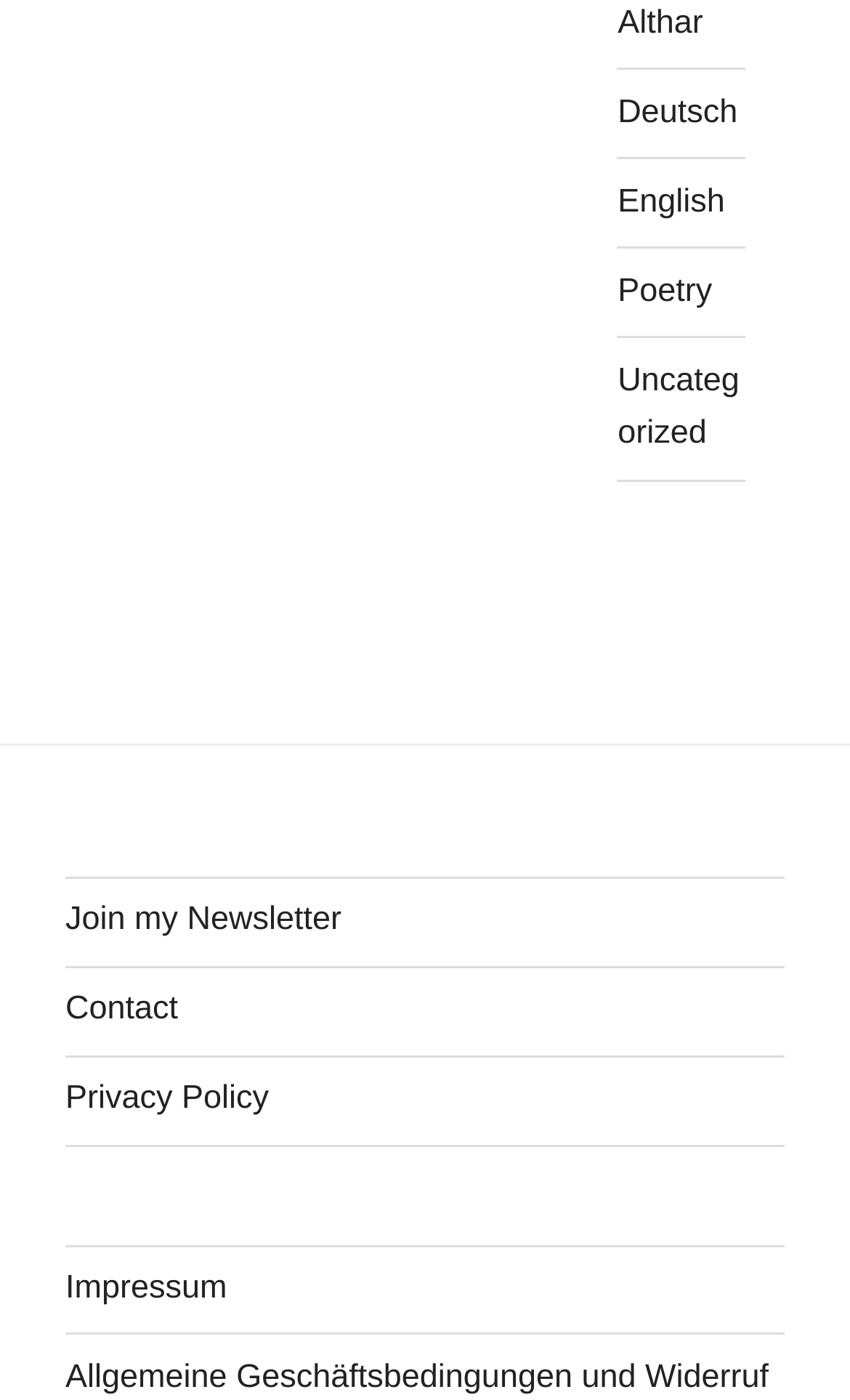Based on the image, give a detailed response to the question: How many links are there in the footer section?

I counted the number of links in the footer section, which are 'Join my Newsletter', 'Contact', 'Privacy Policy', 'Impressum', and 'Allgemeine Geschäftsbedingungen und Widerruf'.